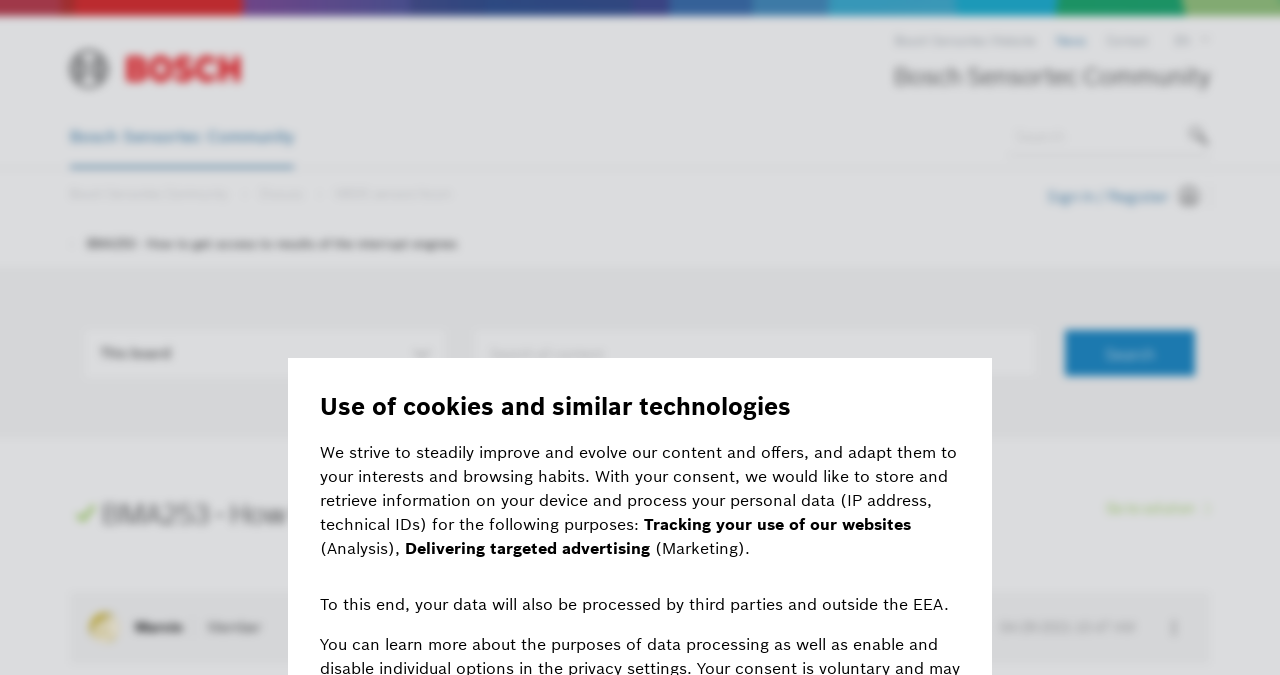Provide the bounding box coordinates of the area you need to click to execute the following instruction: "Sign in or register".

[0.81, 0.273, 0.945, 0.308]